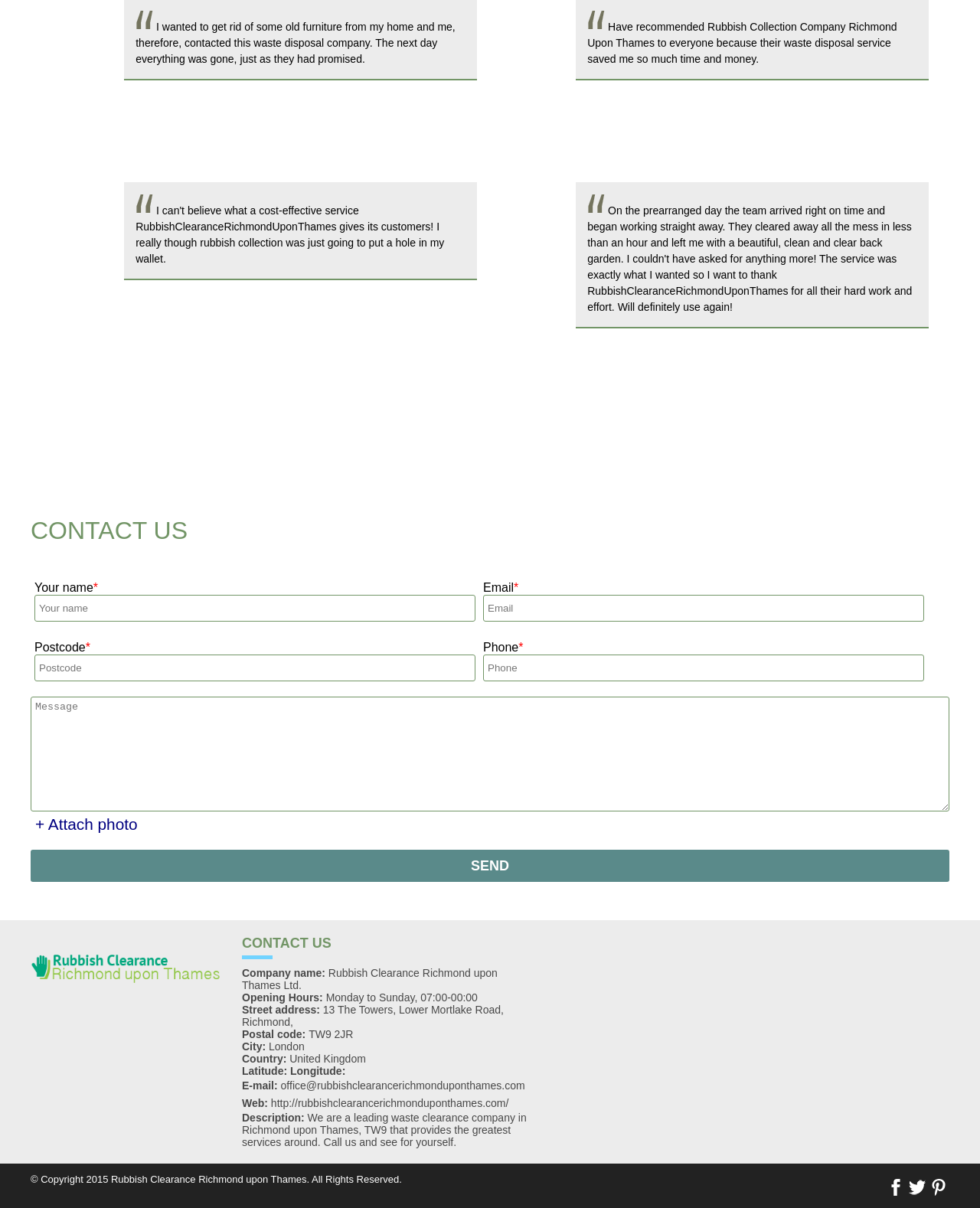Locate the bounding box of the UI element described in the following text: "info@elimlabeniehc.com".

None